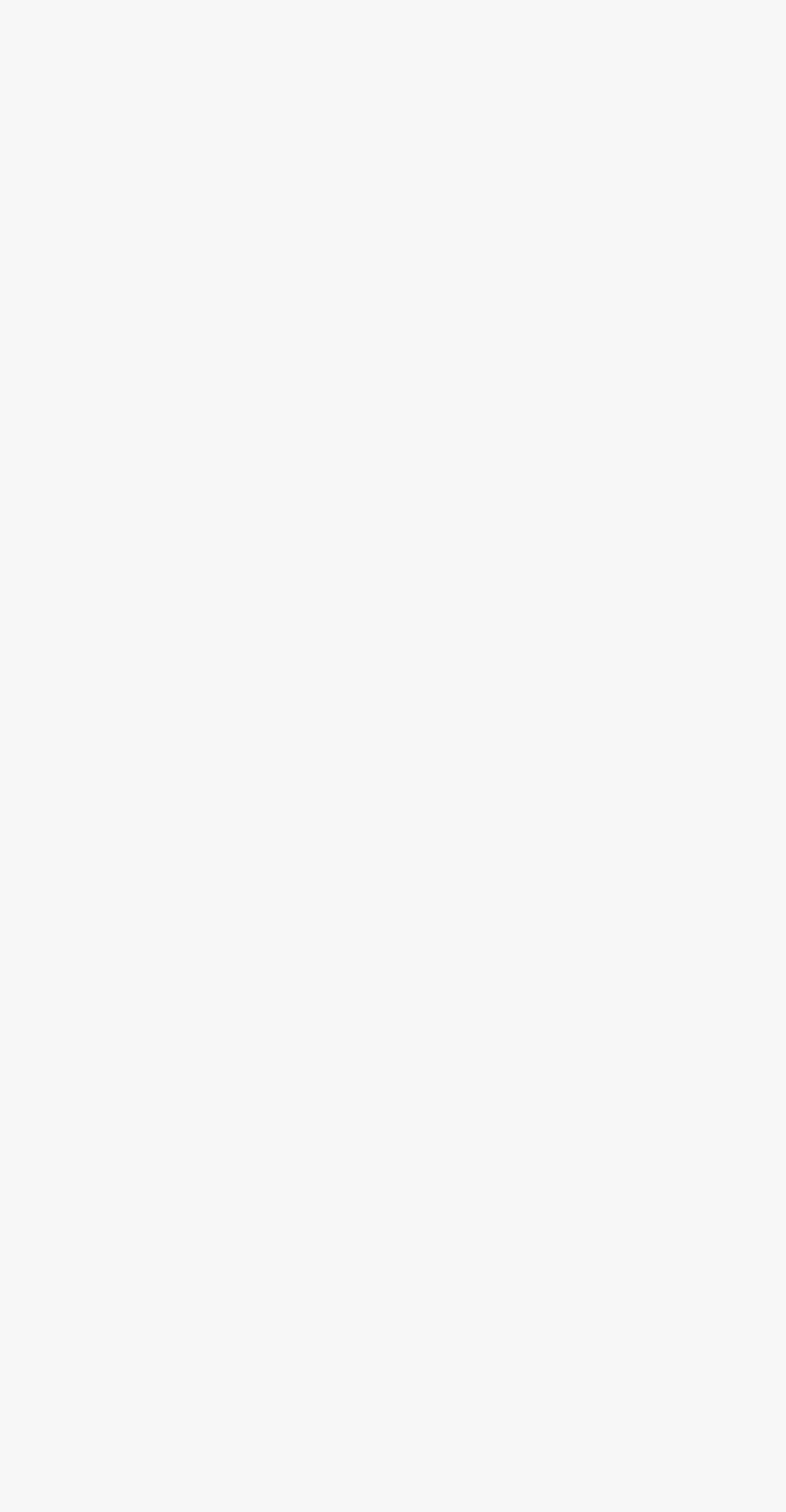Respond to the question below with a concise word or phrase:
How many headings are on the webpage?

6